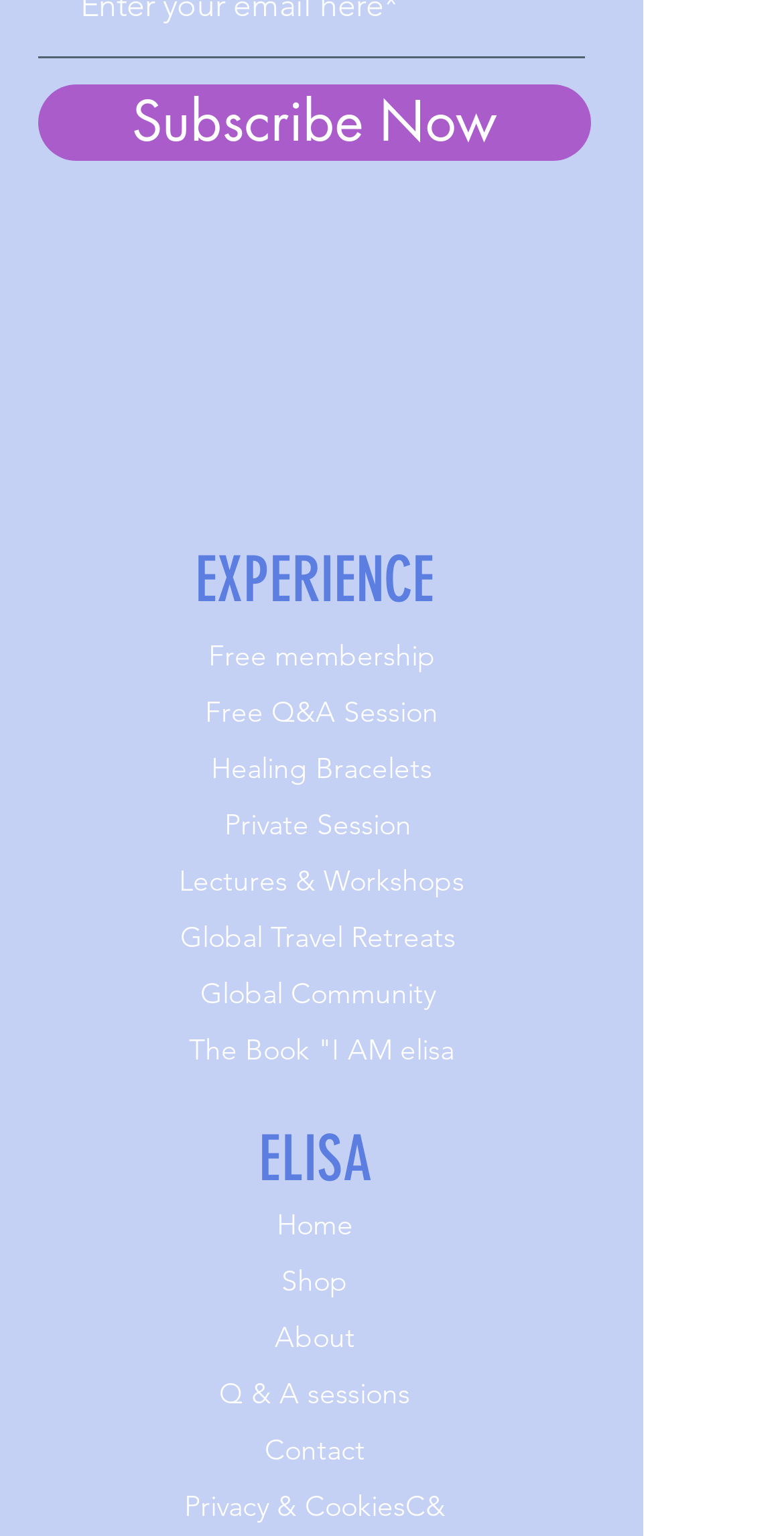Determine the bounding box for the HTML element described here: "Casual". The coordinates should be given as [left, top, right, bottom] with each number being a float between 0 and 1.

None